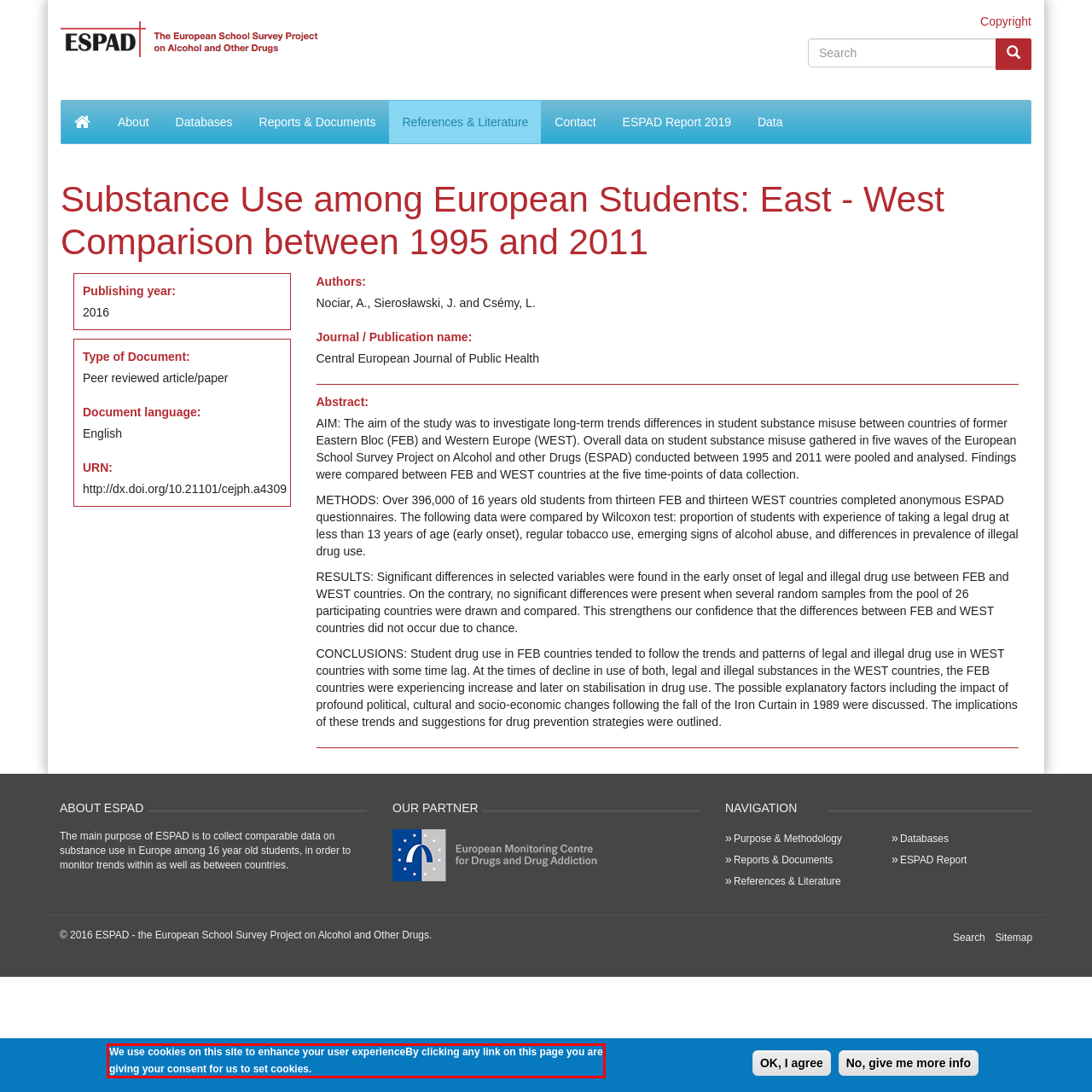Please recognize and transcribe the text located inside the red bounding box in the webpage image.

We use cookies on this site to enhance your user experienceBy clicking any link on this page you are giving your consent for us to set cookies.